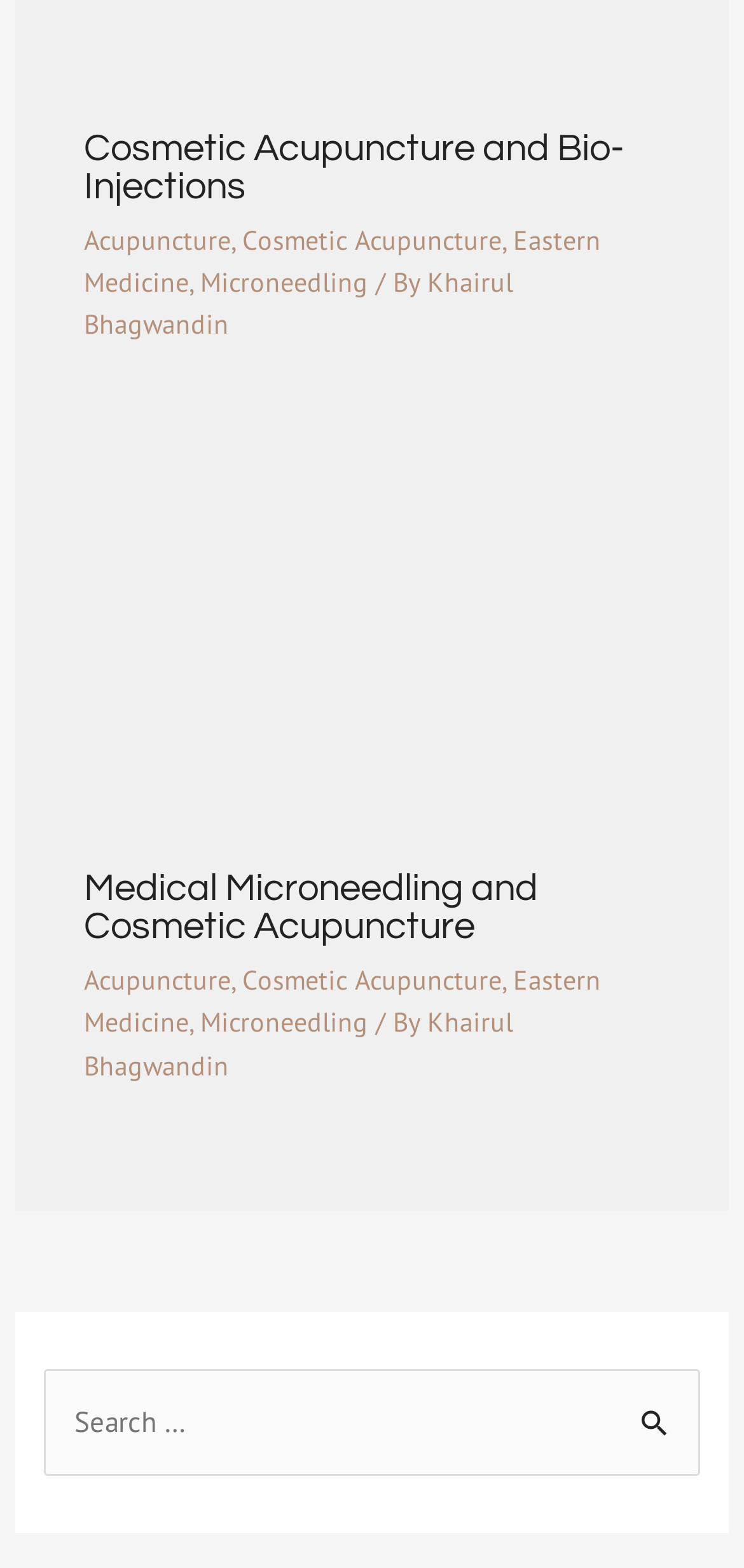Please mark the clickable region by giving the bounding box coordinates needed to complete this instruction: "Click on Search".

[0.825, 0.873, 0.941, 0.939]